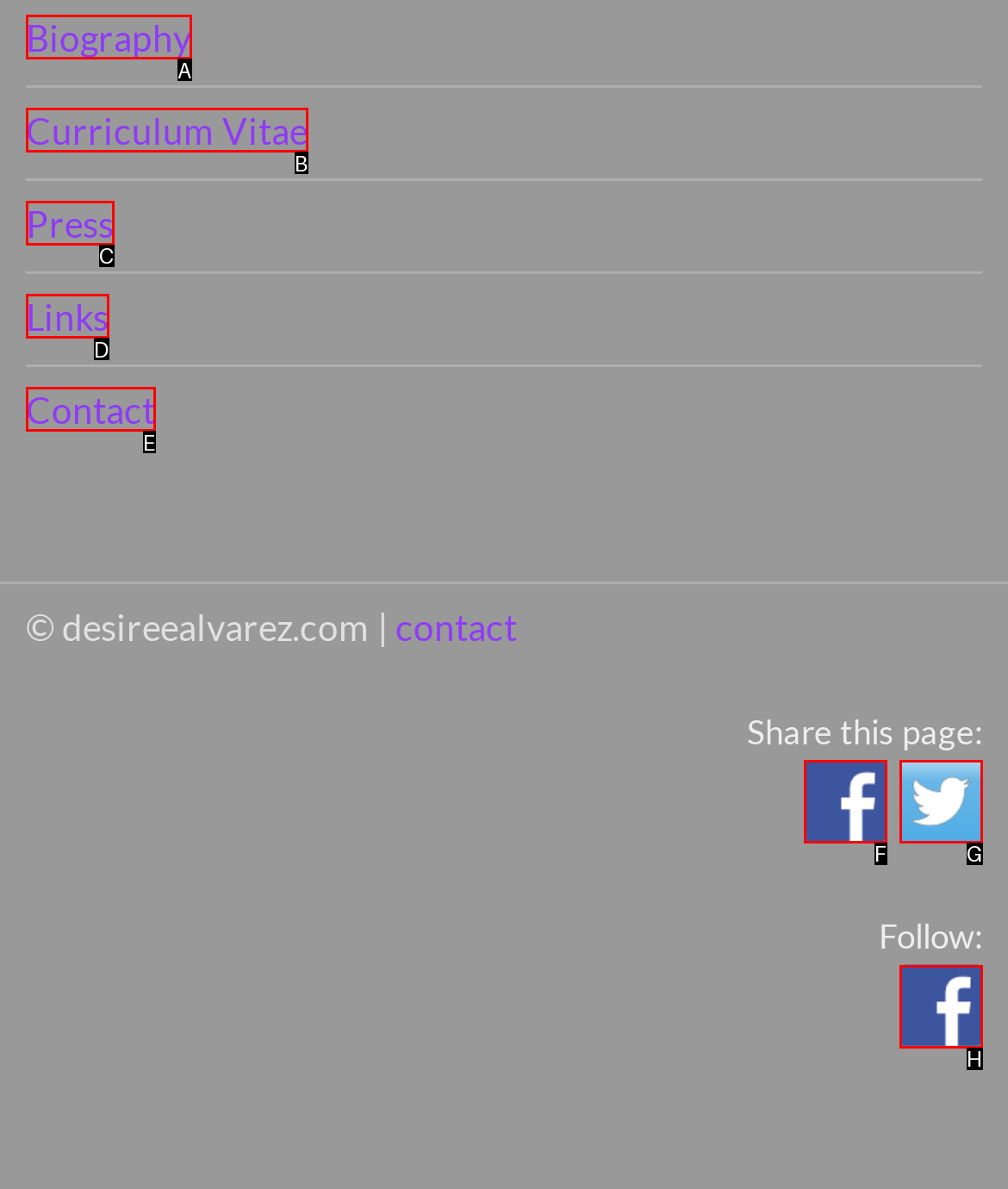Determine the letter of the UI element I should click on to complete the task: Visit the Press page from the provided choices in the screenshot.

C